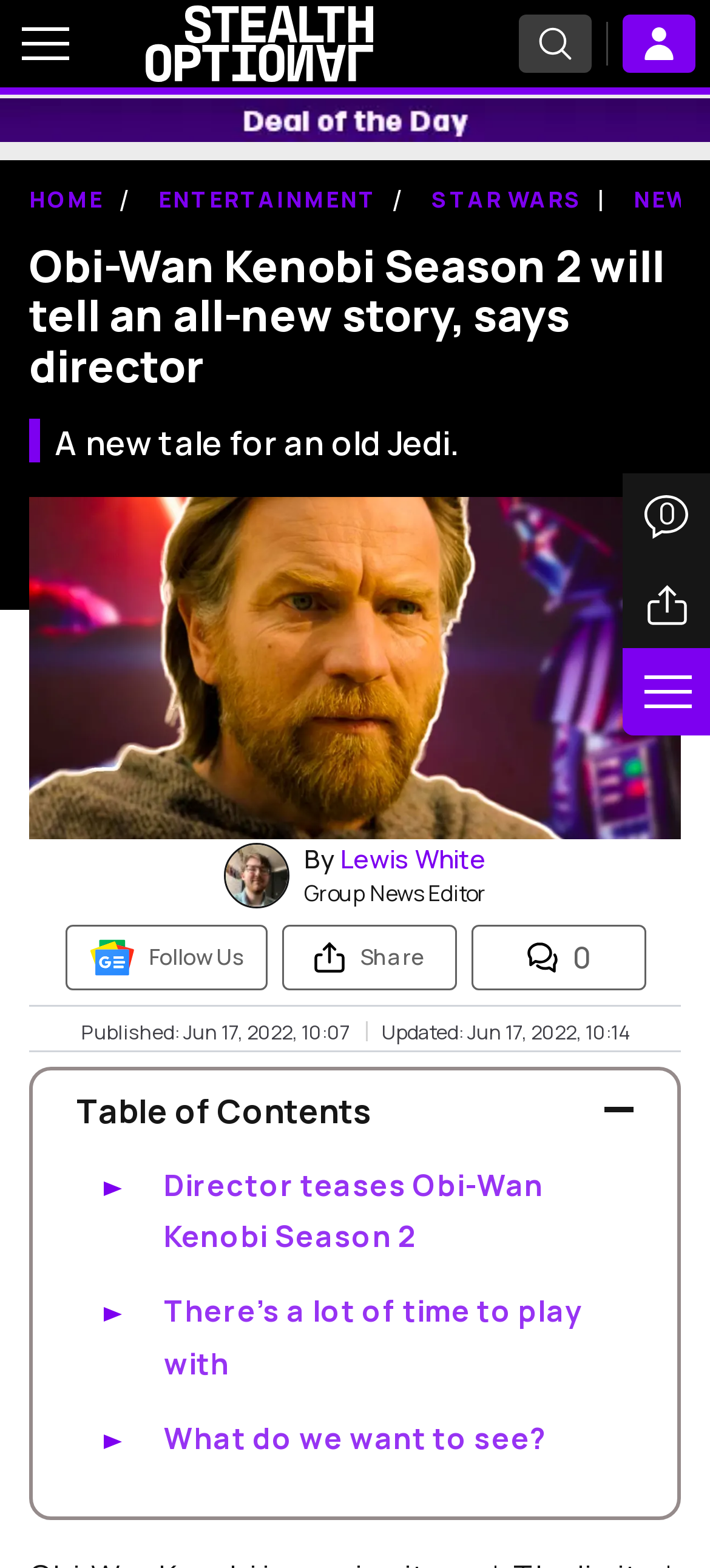What is the topic of the first link in the Table of Contents?
Give a detailed and exhaustive answer to the question.

The first link in the Table of Contents is 'Director teases Obi-Wan Kenobi Season 2', as indicated by the link with the same text.